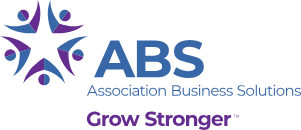What is the tagline of Association Business Solutions?
Provide a one-word or short-phrase answer based on the image.

Grow Stronger™